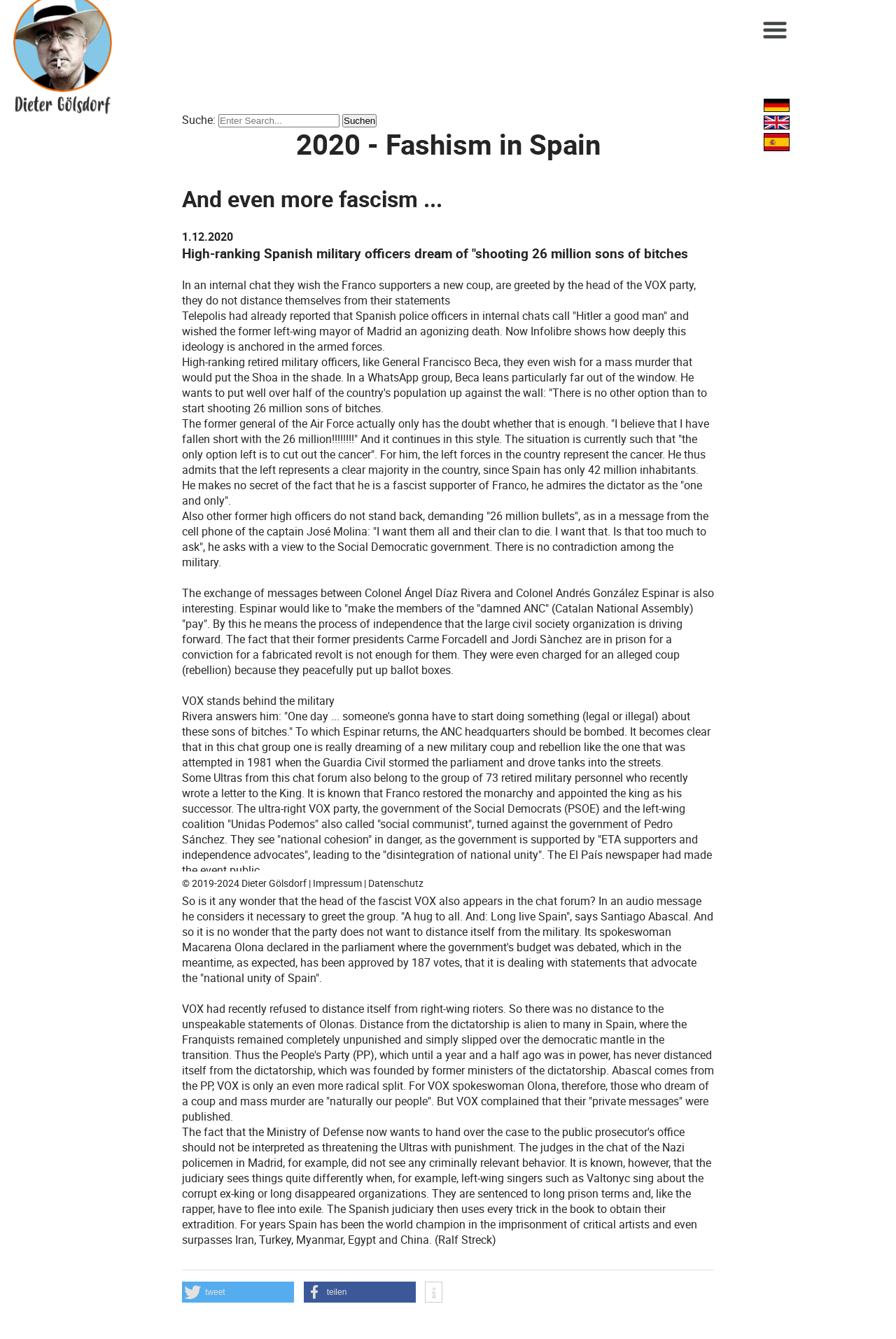Determine the bounding box coordinates for the UI element with the following description: "parent_node: ×". The coordinates should be four float numbers between 0 and 1, represented as [left, top, right, bottom].

[0.85, 0.013, 0.88, 0.036]